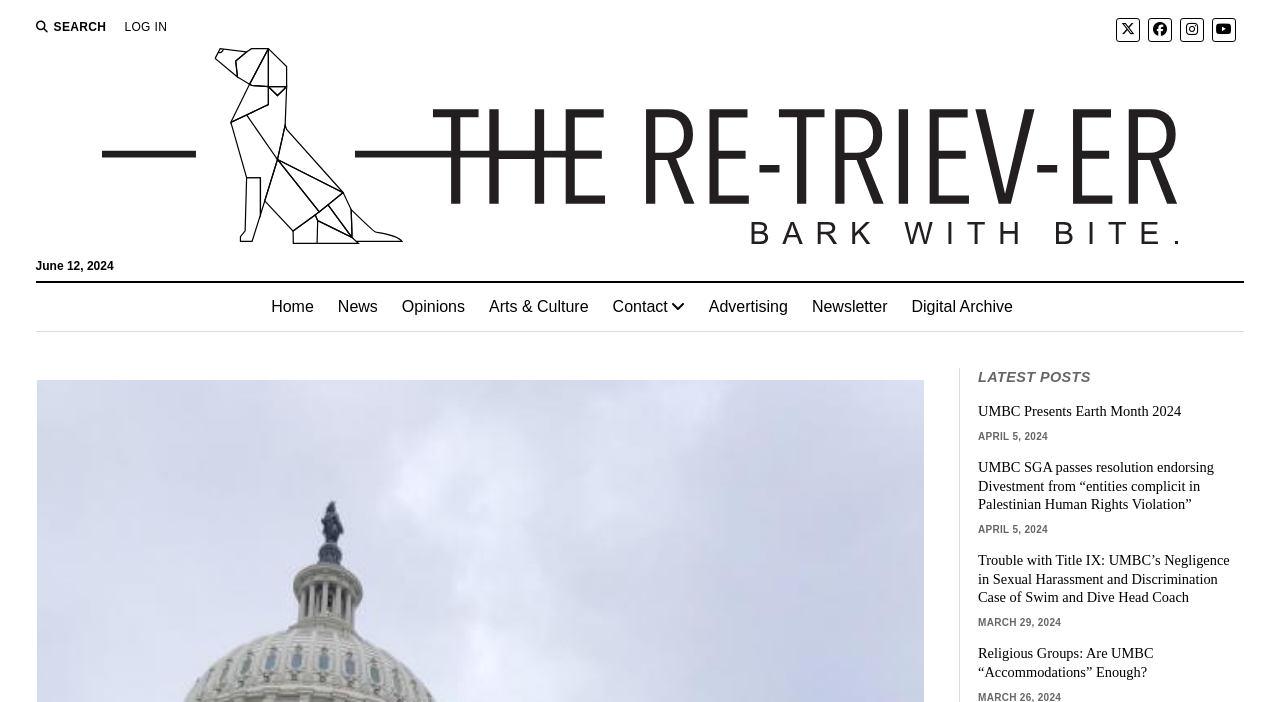Reply to the question with a single word or phrase:
What social media platforms are linked on the webpage?

Twitter, Facebook, Instagram, YouTube